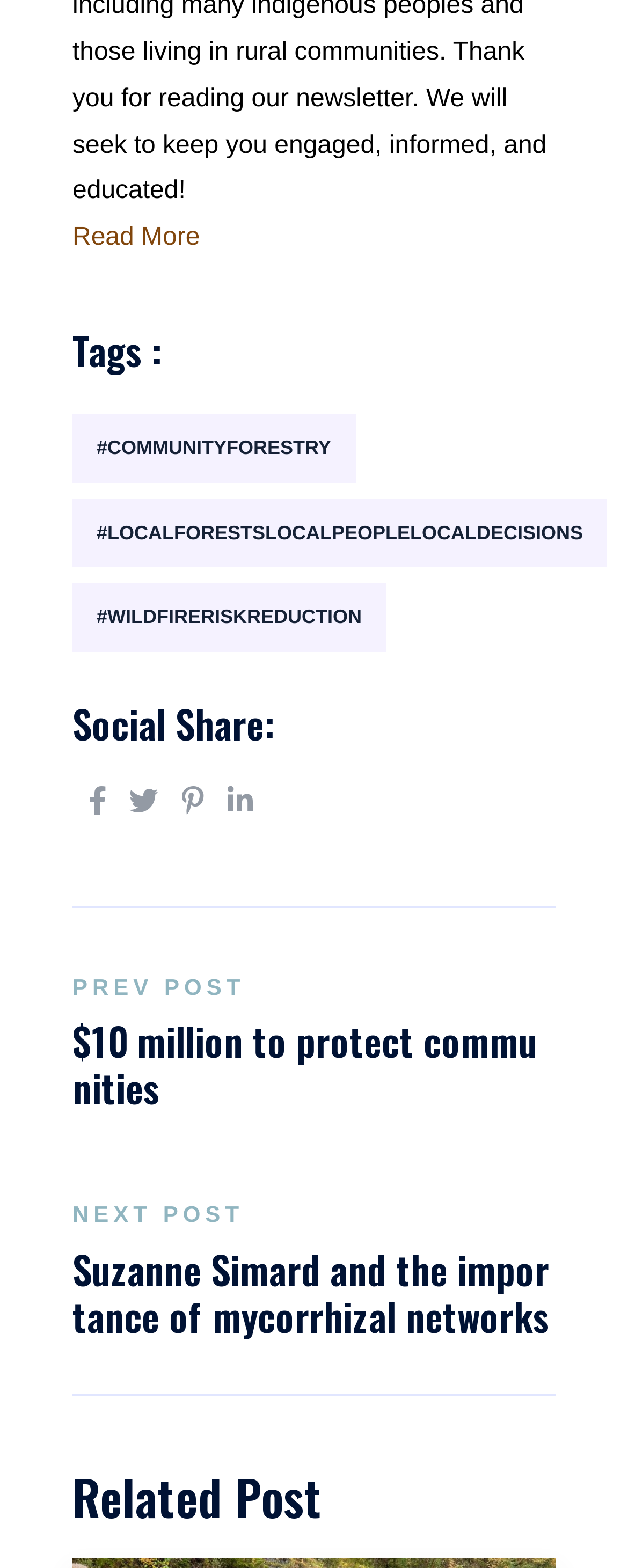Please specify the bounding box coordinates of the area that should be clicked to accomplish the following instruction: "View the previous post". The coordinates should consist of four float numbers between 0 and 1, i.e., [left, top, right, bottom].

[0.115, 0.621, 0.39, 0.637]